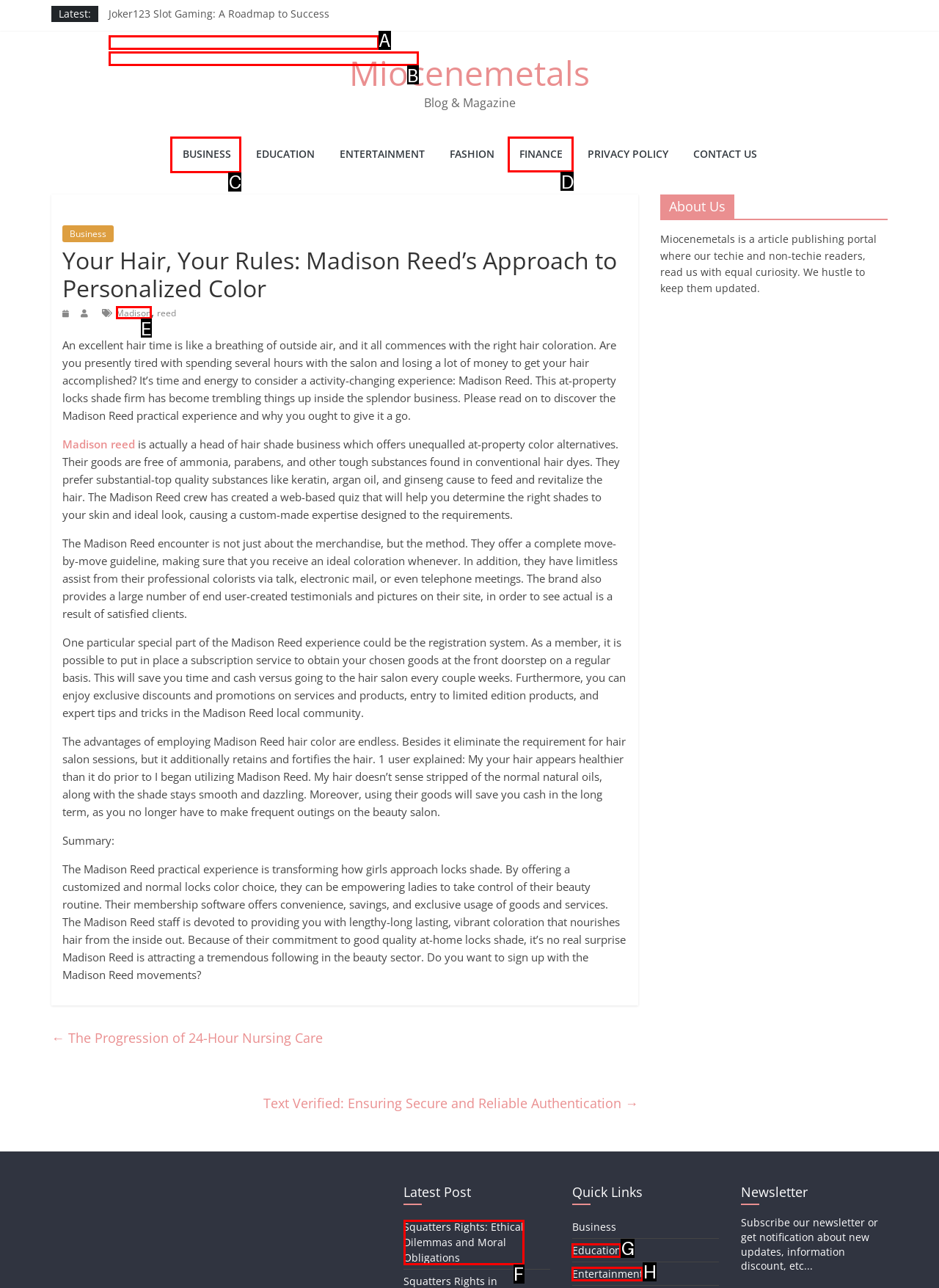Identify the HTML element I need to click to complete this task: Click on 'BUSINESS' Provide the option's letter from the available choices.

C